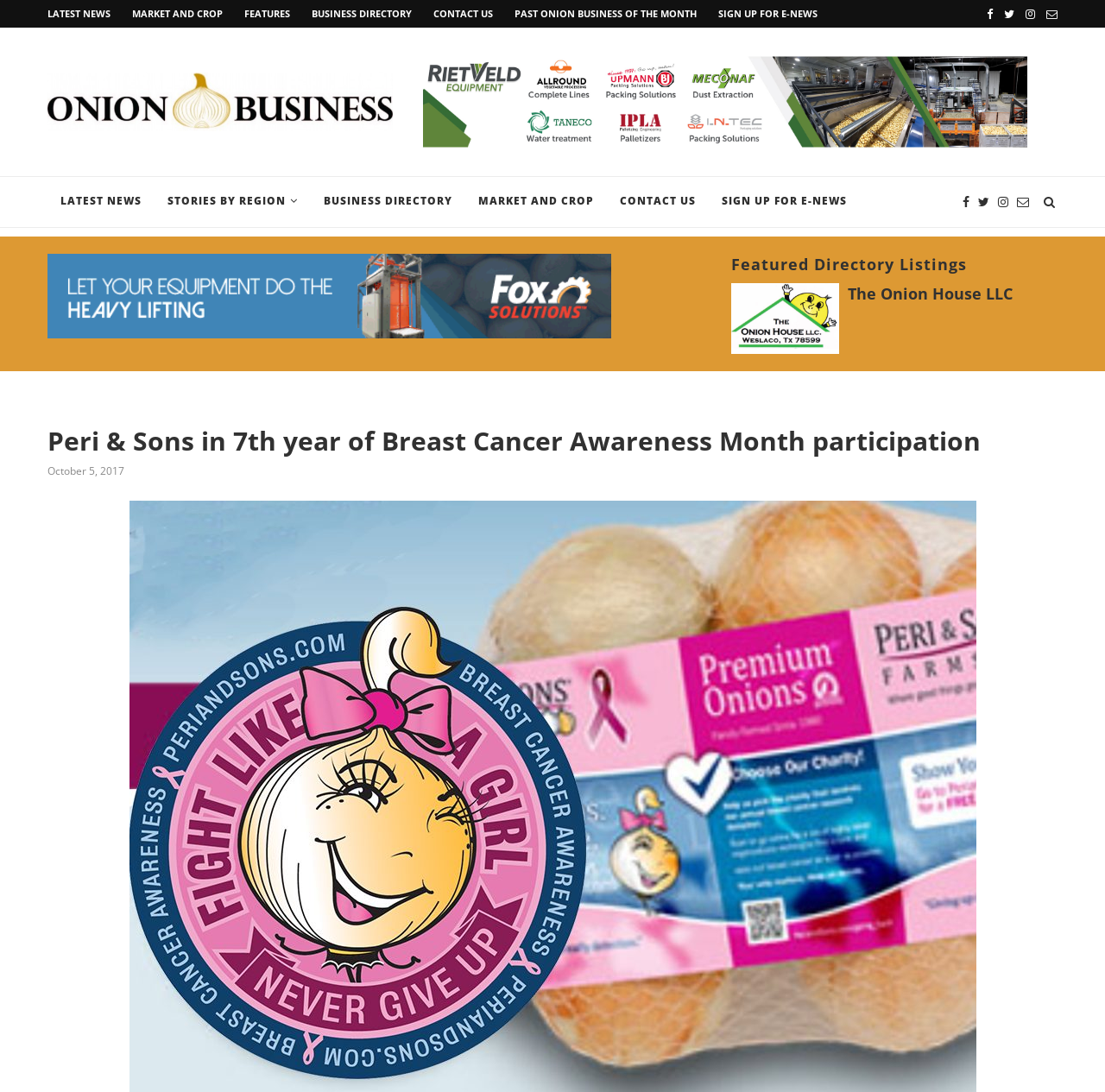Locate the bounding box coordinates of the area you need to click to fulfill this instruction: 'Read Peri & Sons in 7th year of Breast Cancer Awareness Month participation'. The coordinates must be in the form of four float numbers ranging from 0 to 1: [left, top, right, bottom].

[0.117, 0.459, 0.883, 0.477]